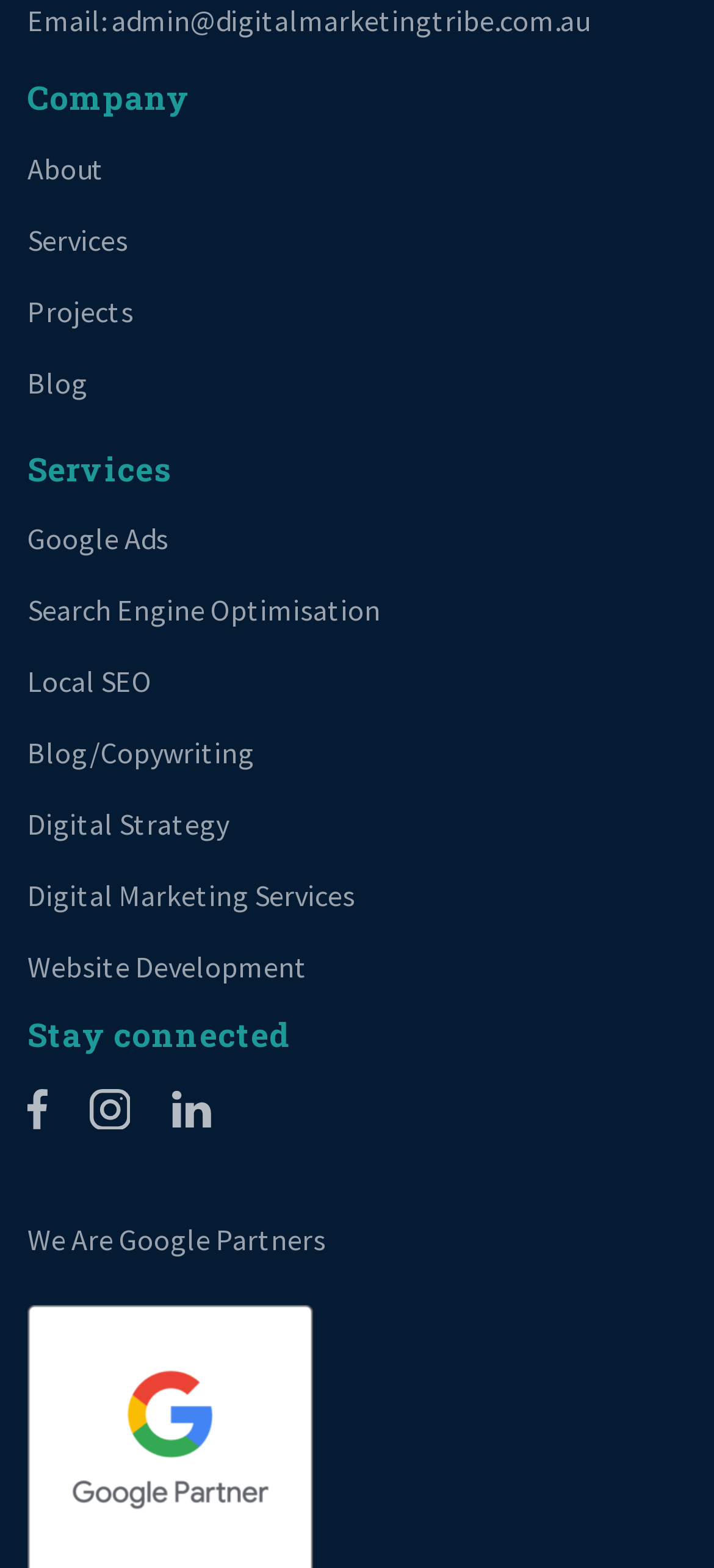Calculate the bounding box coordinates for the UI element based on the following description: "Google Ads Adelaide". Ensure the coordinates are four float numbers between 0 and 1, i.e., [left, top, right, bottom].

[0.0, 0.952, 0.354, 0.98]